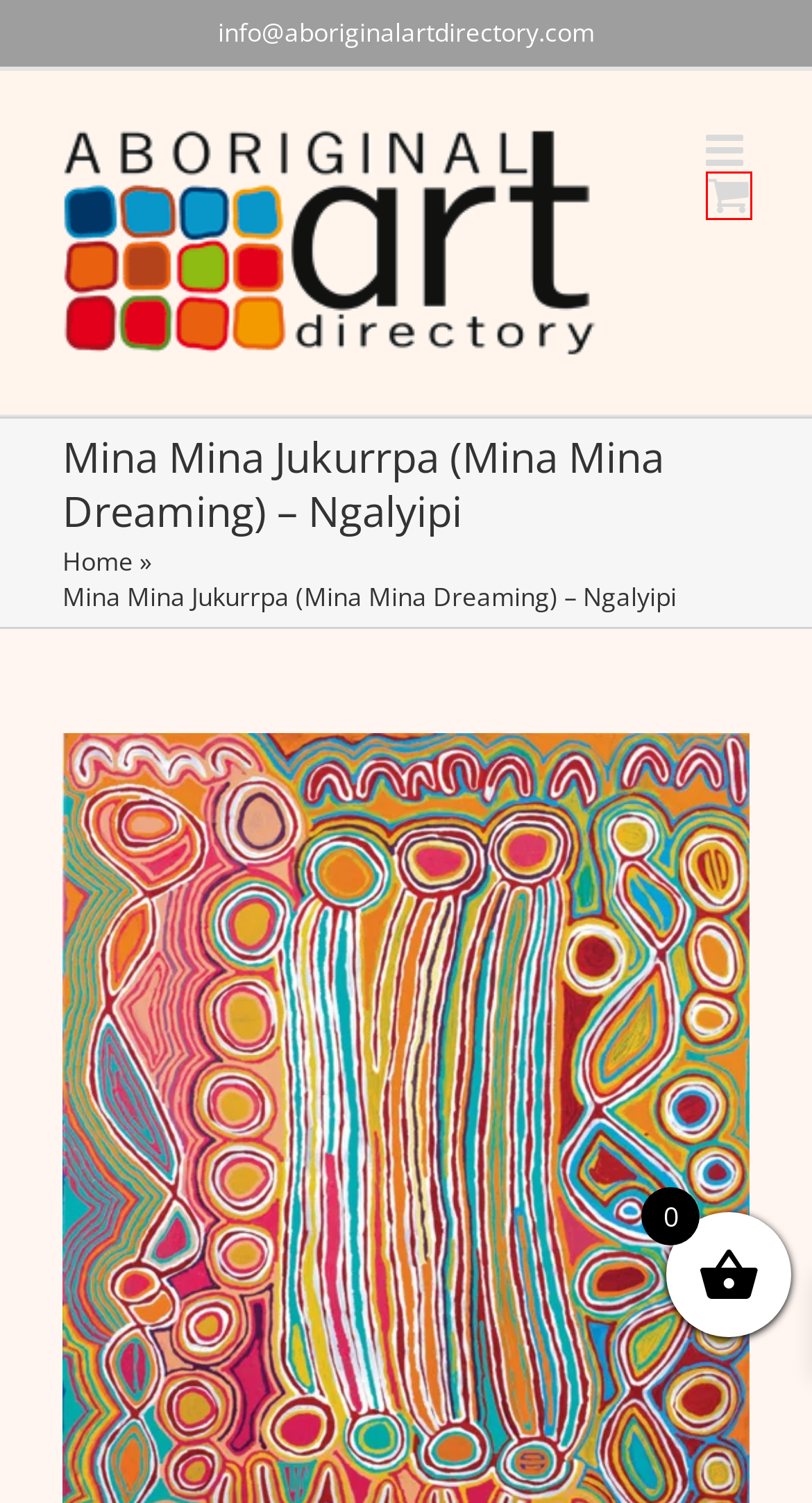You have a screenshot of a webpage with a red bounding box around an element. Choose the best matching webpage description that would appear after clicking the highlighted element. Here are the candidates:
A. Gallery » Aboriginal Art Directory
B. mina mina dreaming Archives » Aboriginal Art Directory
C. Last Chance to Comment » Aboriginal Art Directory
D. Water Dreaming » Aboriginal Art Directory
E. Honey Ants Hole Dreaming » Aboriginal Art Directory
F. Cart » Aboriginal Art Directory
G. Aboriginal Art Directory » No. 1 Aboriginal Art Resource Online
H. Venice Indigenised » Aboriginal Art Directory

F